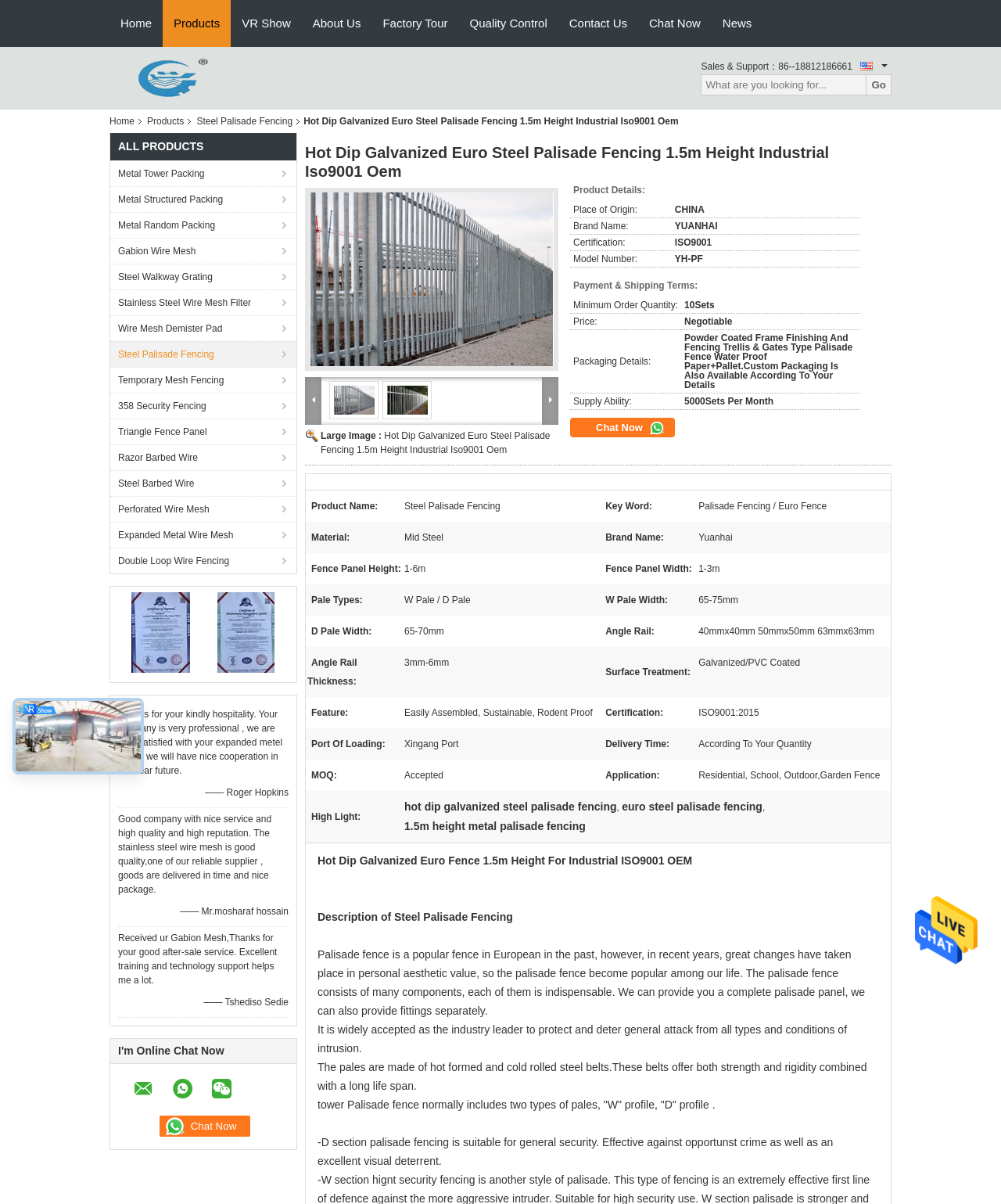What is the company name?
Refer to the image and answer the question using a single word or phrase.

Anping yuanhai wire mesh products Co., Ltd